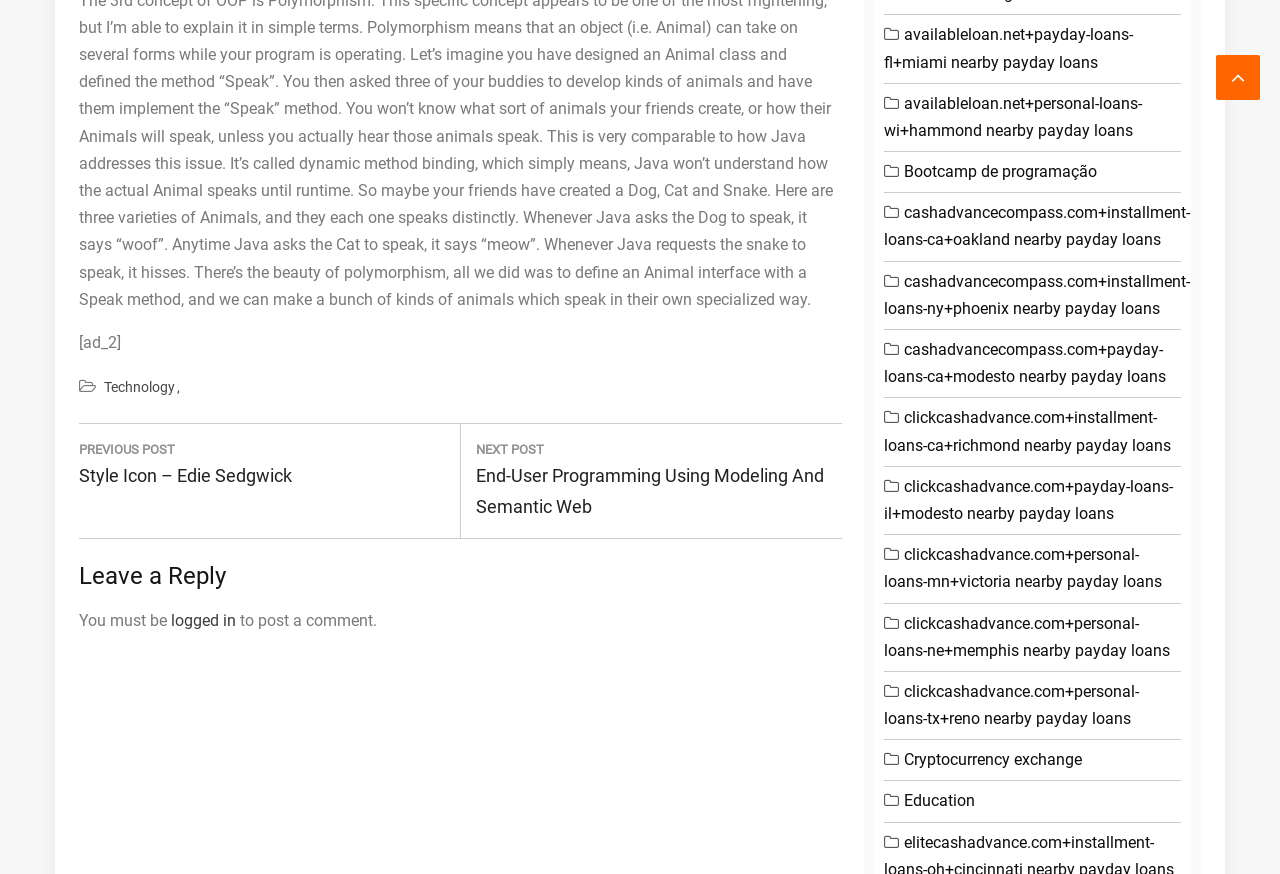Based on the element description Bootcamp de programação, identify the bounding box of the UI element in the given webpage screenshot. The coordinates should be in the format (top-left x, top-left y, bottom-right x, bottom-right y) and must be between 0 and 1.

[0.707, 0.185, 0.857, 0.207]